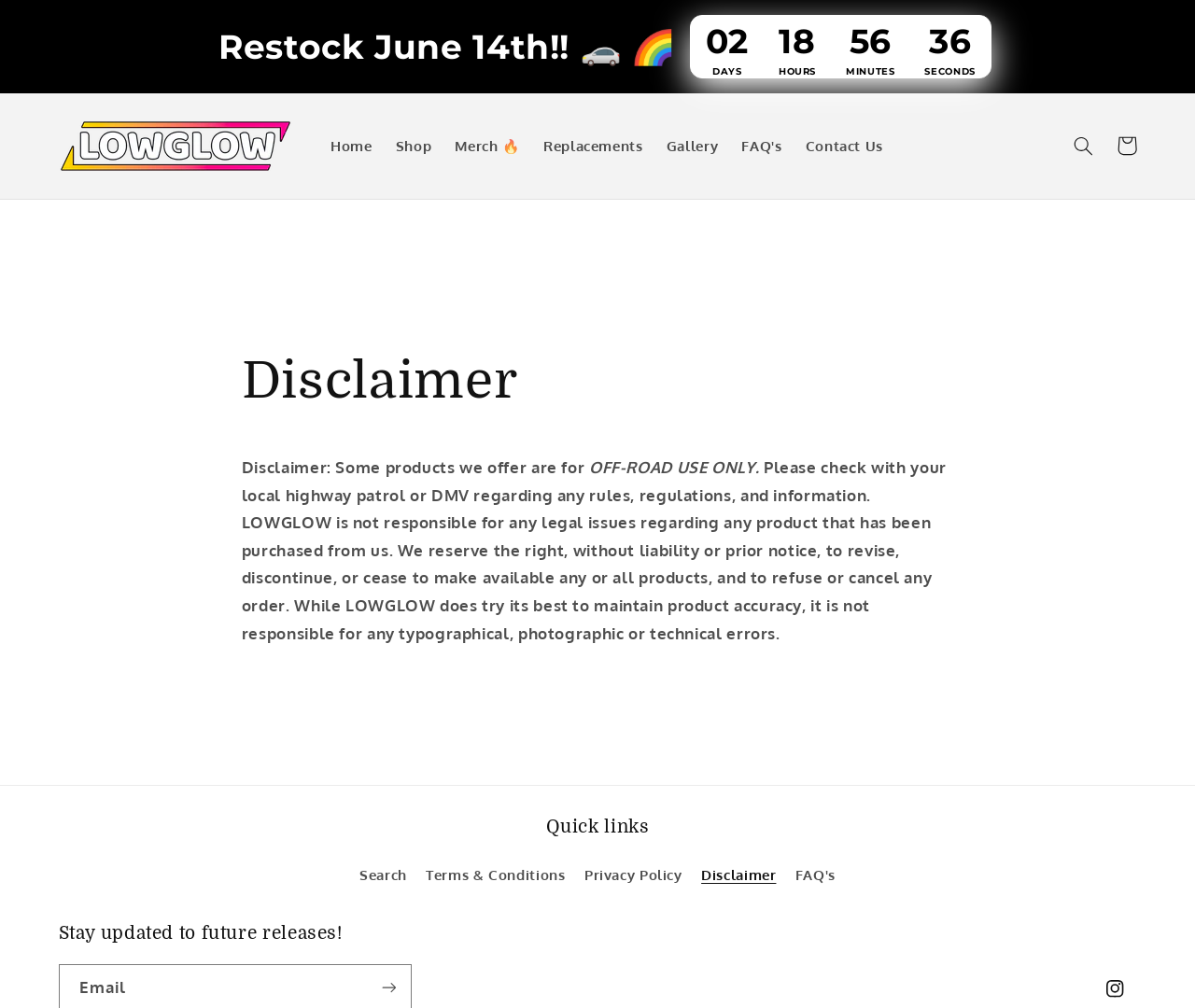Please specify the bounding box coordinates in the format (top-left x, top-left y, bottom-right x, bottom-right y), with all values as floating point numbers between 0 and 1. Identify the bounding box of the UI element described by: Disclaimer

[0.587, 0.852, 0.65, 0.885]